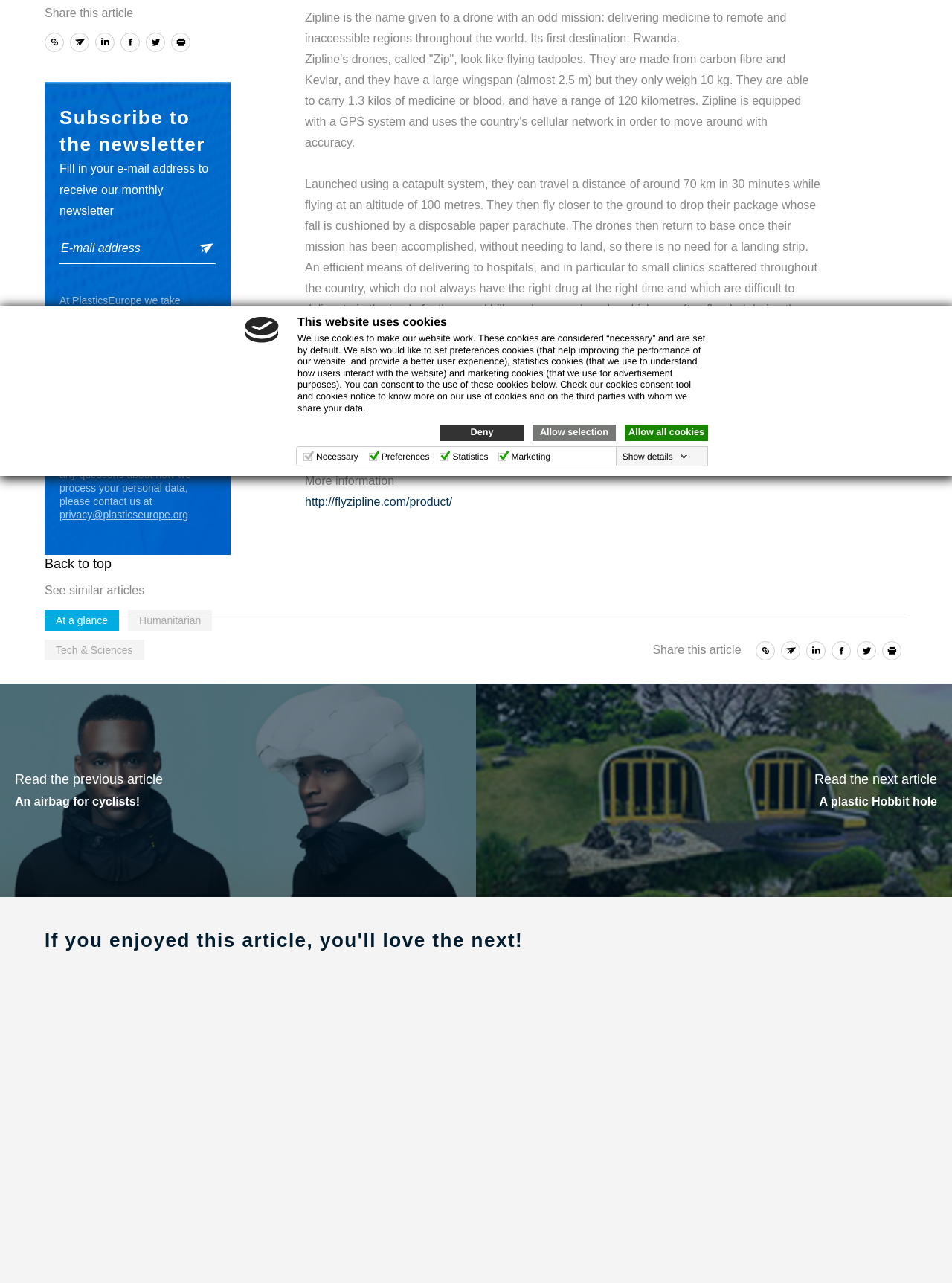Identify the bounding box of the UI element described as follows: "At a glance". Provide the coordinates as four float numbers in the range of 0 to 1 [left, top, right, bottom].

[0.047, 0.475, 0.125, 0.492]